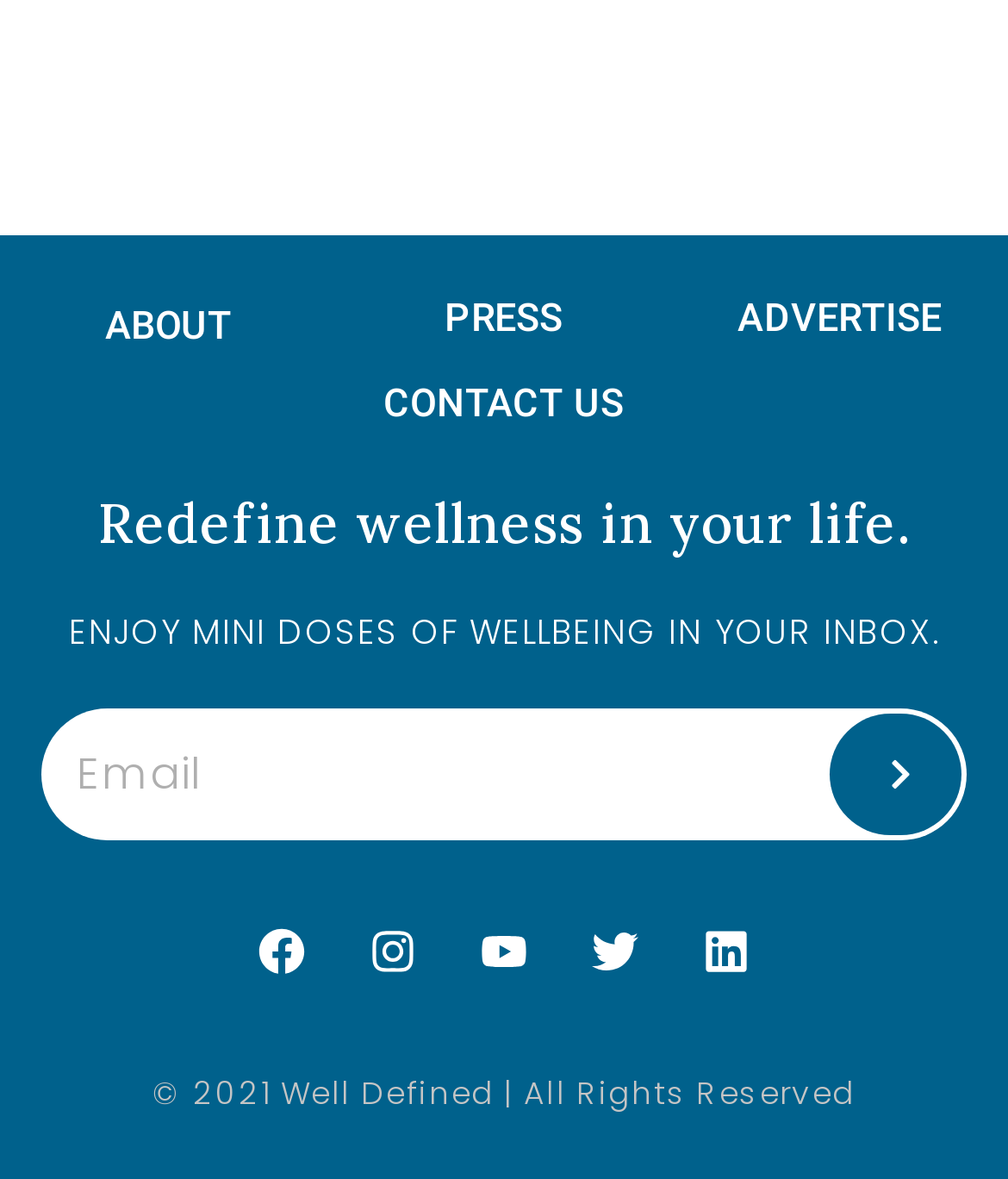Answer this question in one word or a short phrase: What is the copyright year of the webpage?

2021